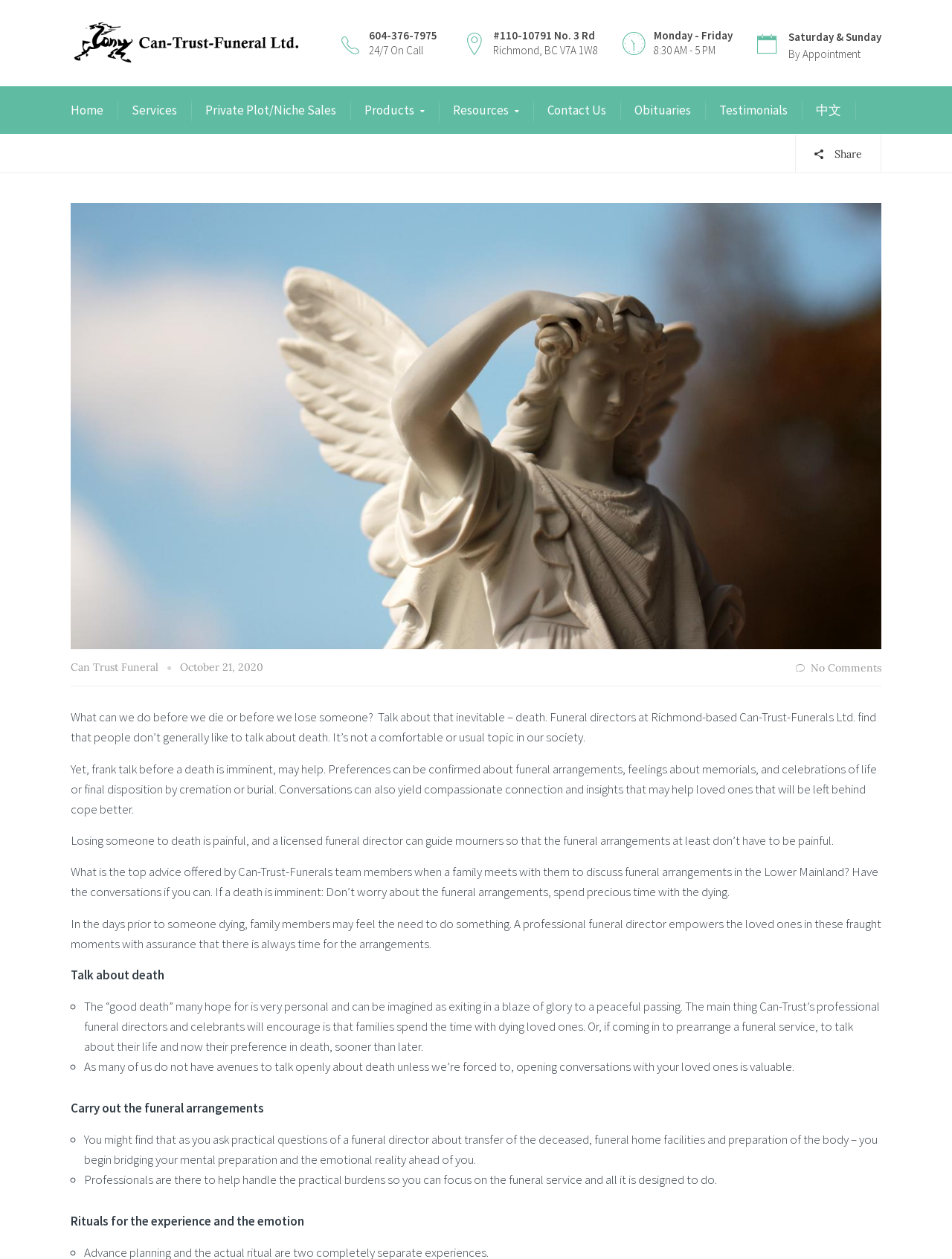Please provide the bounding box coordinates for the element that needs to be clicked to perform the following instruction: "Read about the FIT Closet". The coordinates should be given as four float numbers between 0 and 1, i.e., [left, top, right, bottom].

None